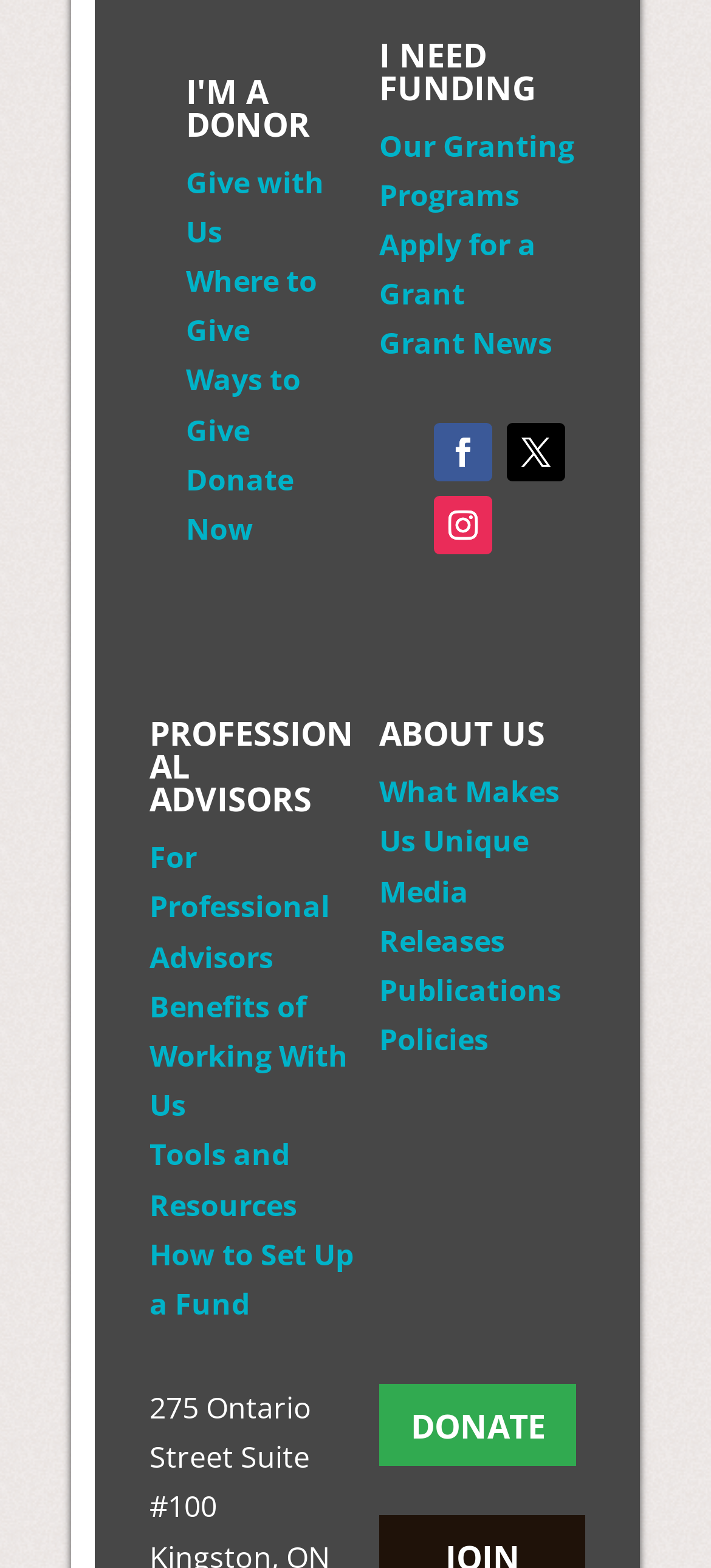What is the last link in the 'ABOUT US' section?
Look at the image and answer with only one word or phrase.

Policies